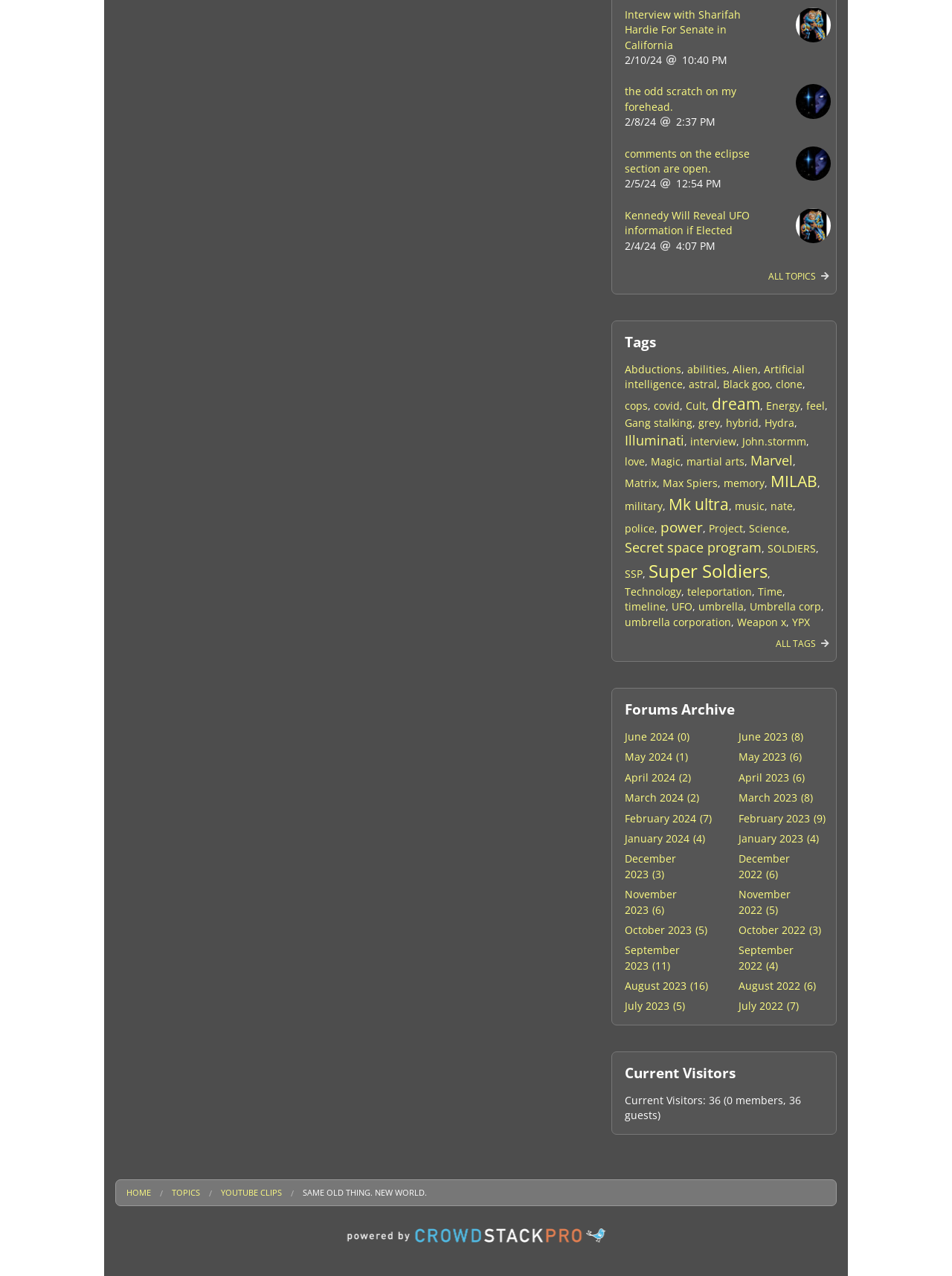Please find the bounding box coordinates (top-left x, top-left y, bottom-right x, bottom-right y) in the screenshot for the UI element described as follows: Science

[0.786, 0.408, 0.826, 0.419]